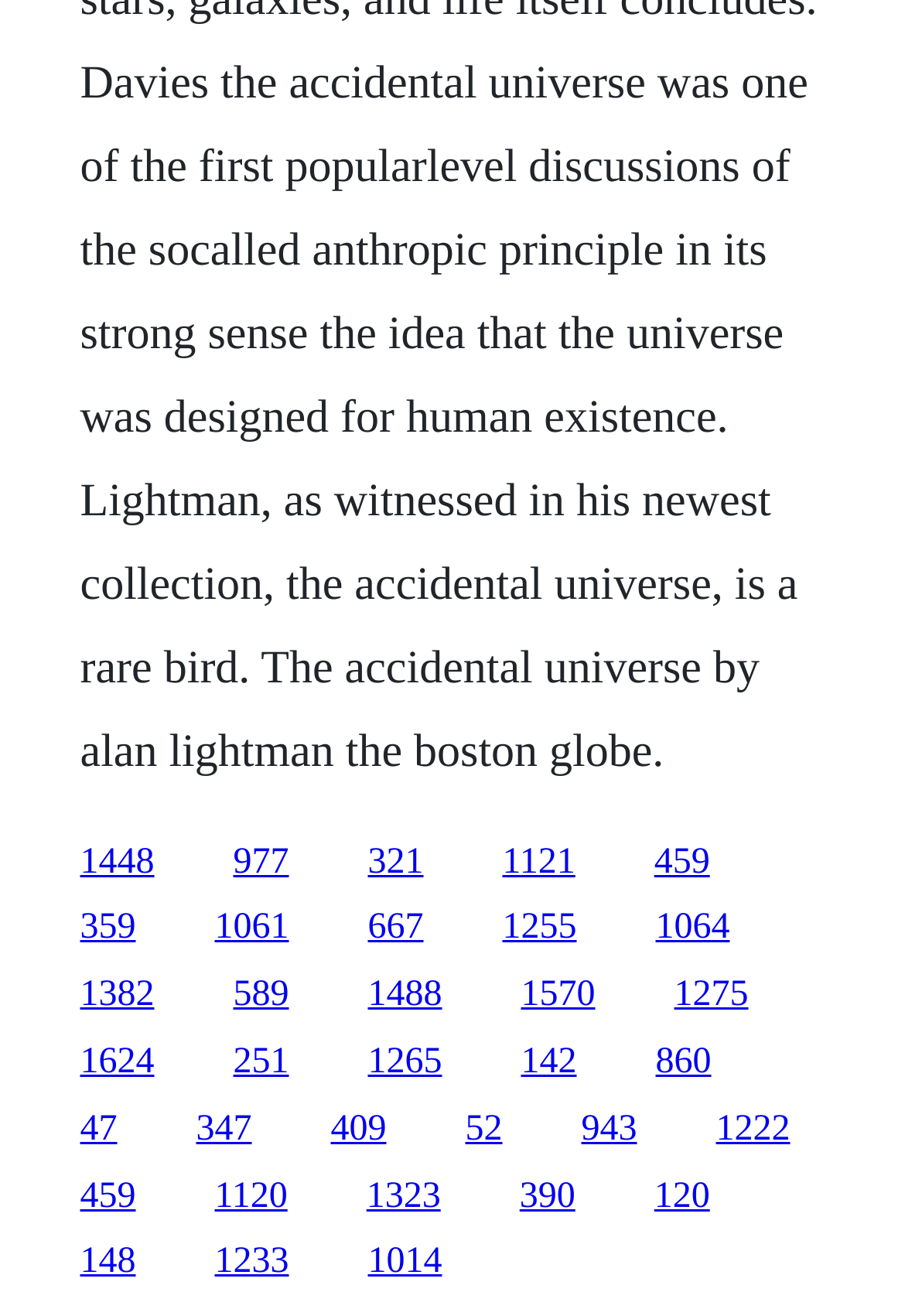Please find the bounding box coordinates of the element that needs to be clicked to perform the following instruction: "click the link in the middle". The bounding box coordinates should be four float numbers between 0 and 1, represented as [left, top, right, bottom].

[0.555, 0.639, 0.636, 0.669]